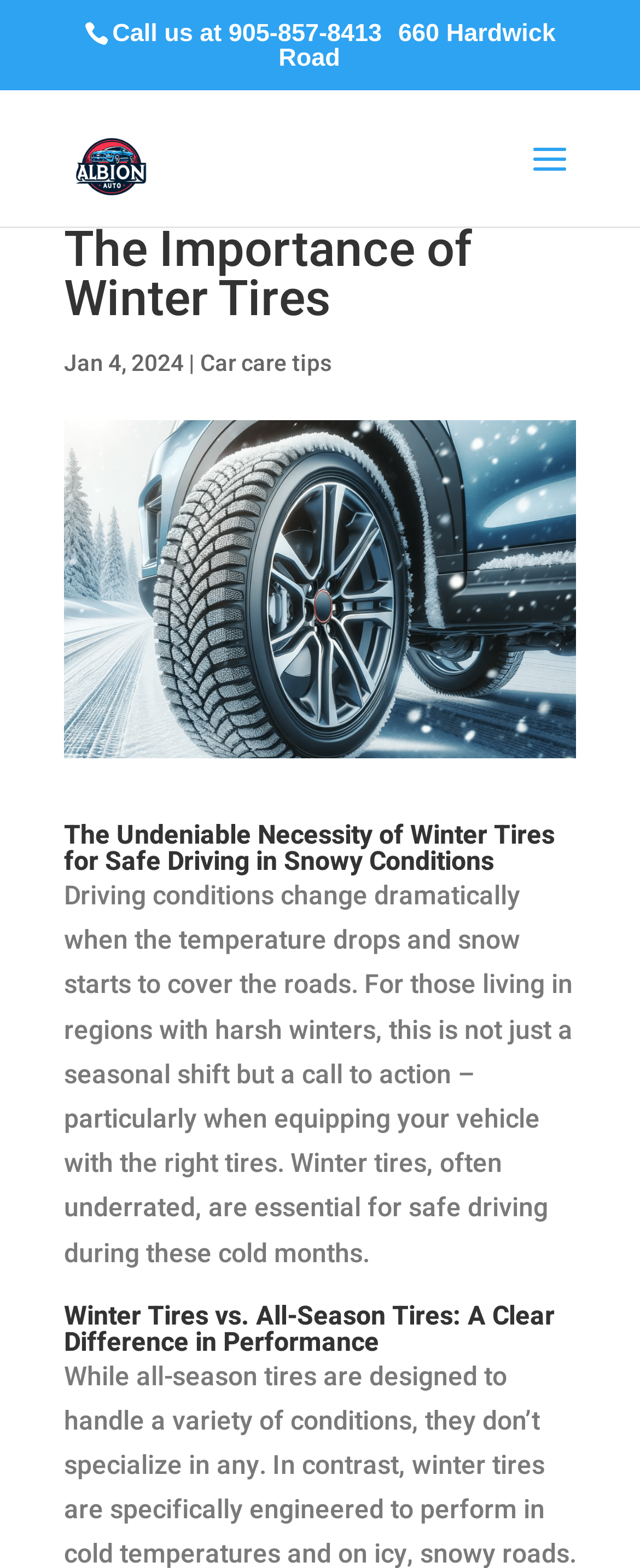Respond to the question below with a single word or phrase:
What is the phone number to call for auto repair services?

905-857-8413